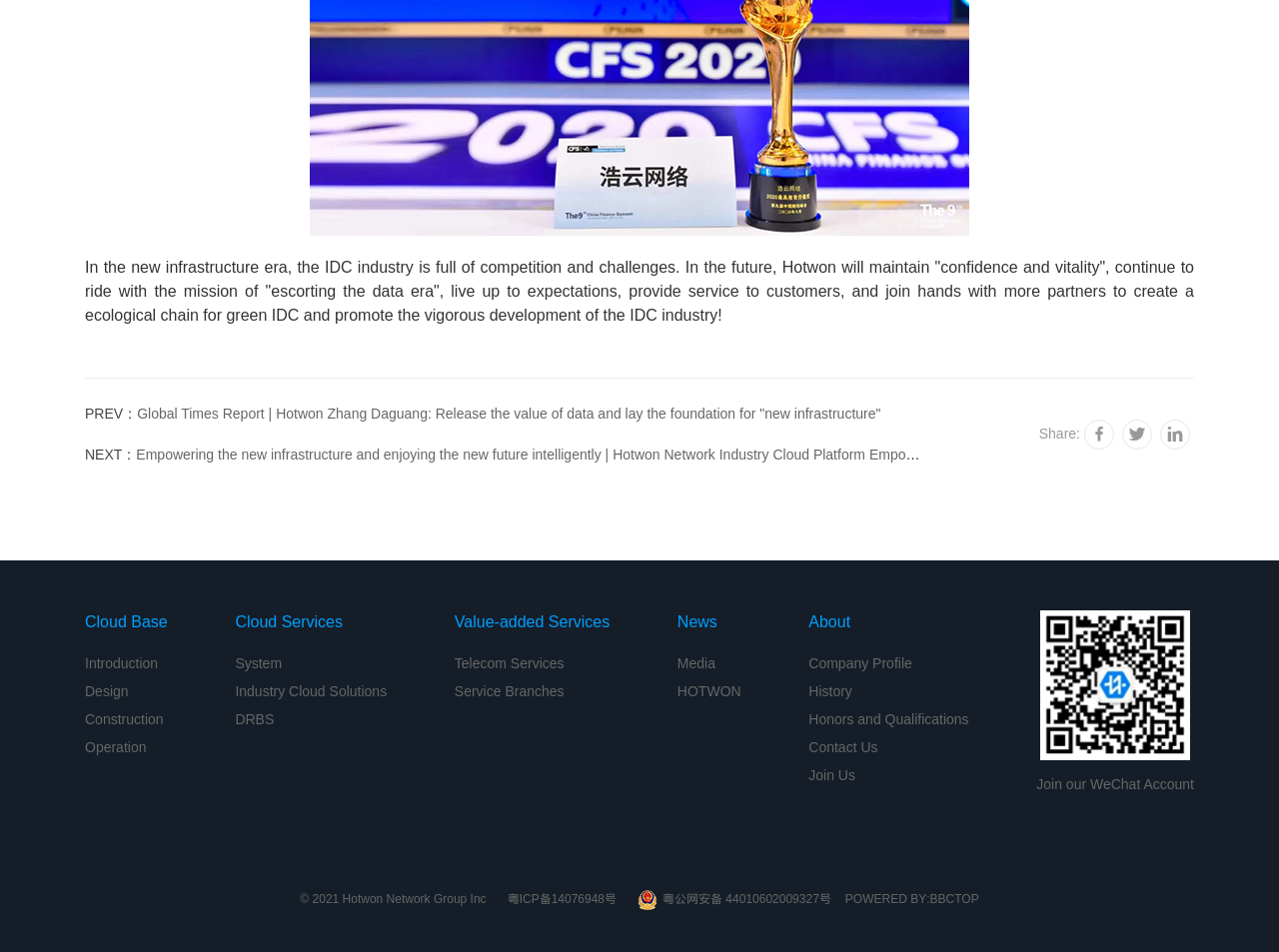Respond with a single word or phrase:
How many social media links are there?

3